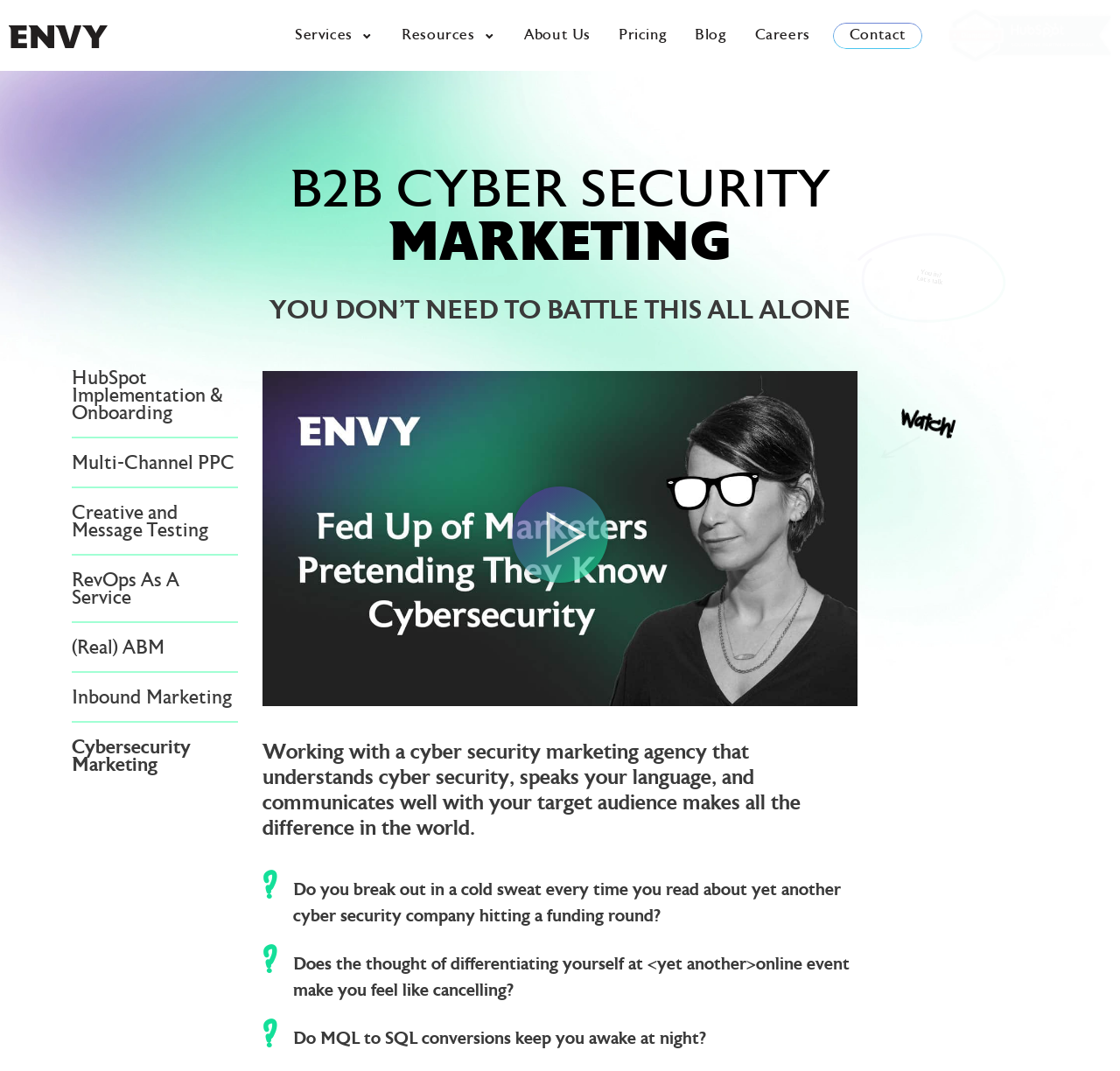Please specify the bounding box coordinates of the clickable section necessary to execute the following command: "Hover over the Services link".

[0.263, 0.021, 0.334, 0.045]